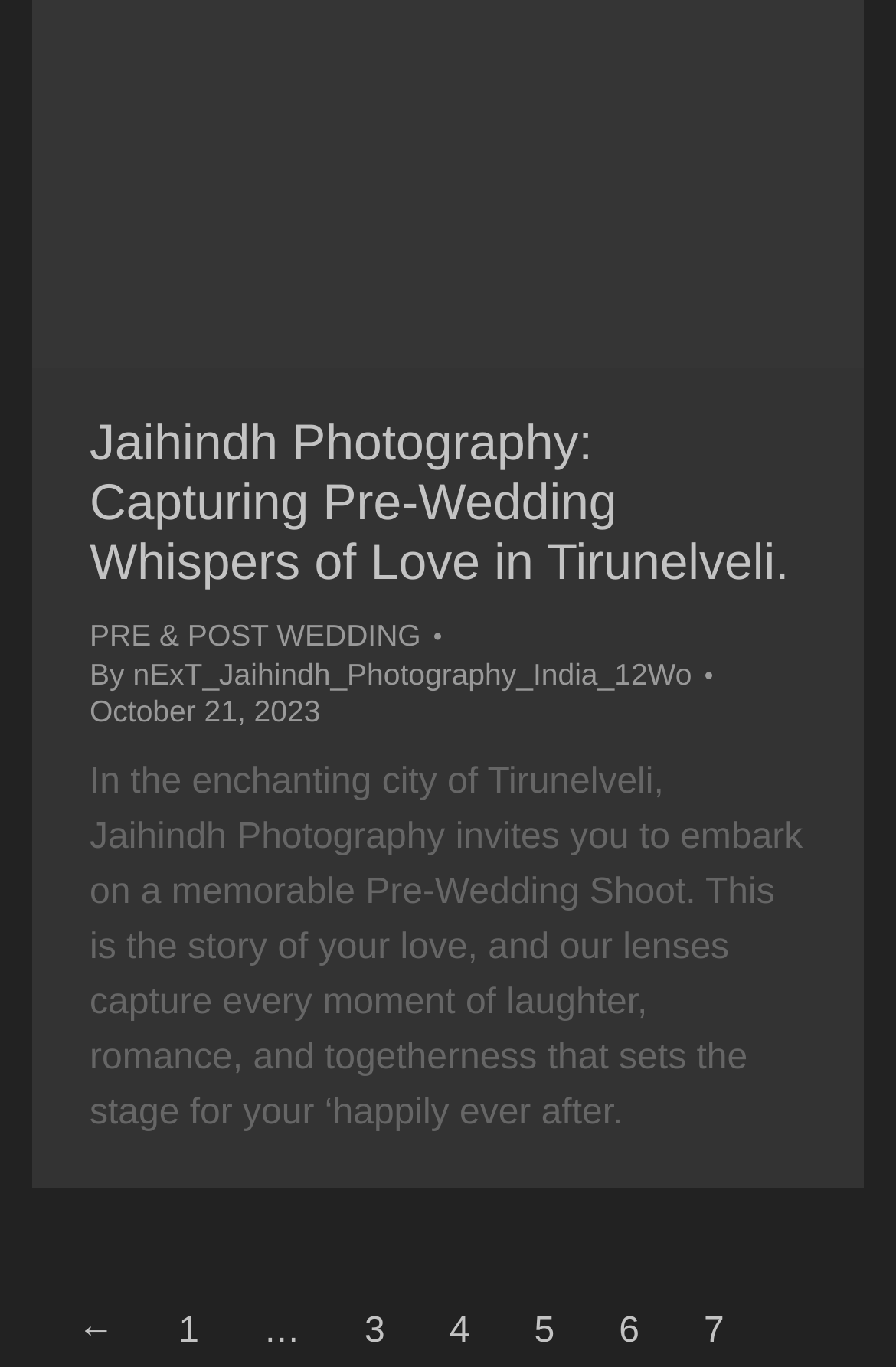Determine the bounding box coordinates for the clickable element to execute this instruction: "Click on the link to view pre and post wedding photos". Provide the coordinates as four float numbers between 0 and 1, i.e., [left, top, right, bottom].

[0.1, 0.452, 0.47, 0.477]